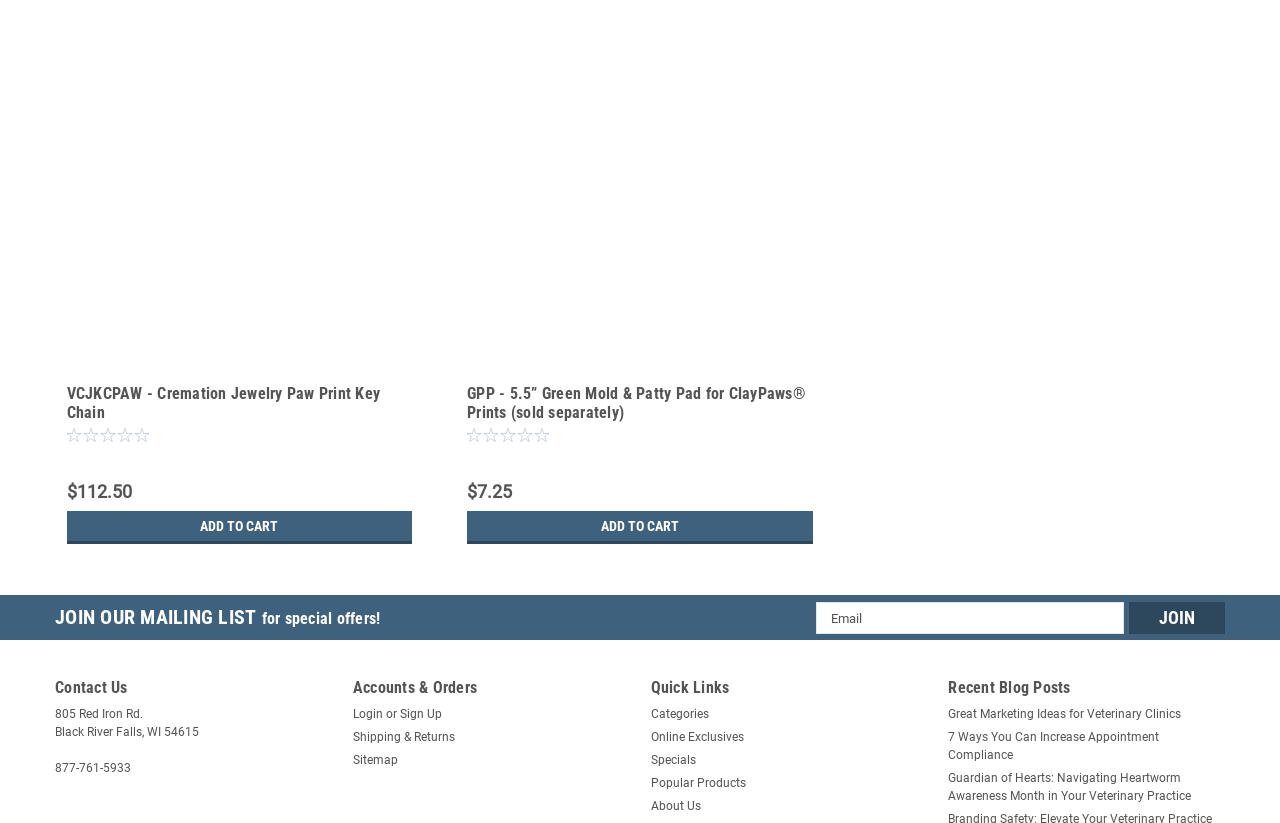Use a single word or phrase to answer the following:
What is the name of the product with the Quick View link?

GPP - 5.5” Green Mold & Patty Pad for ClayPaws® Prints